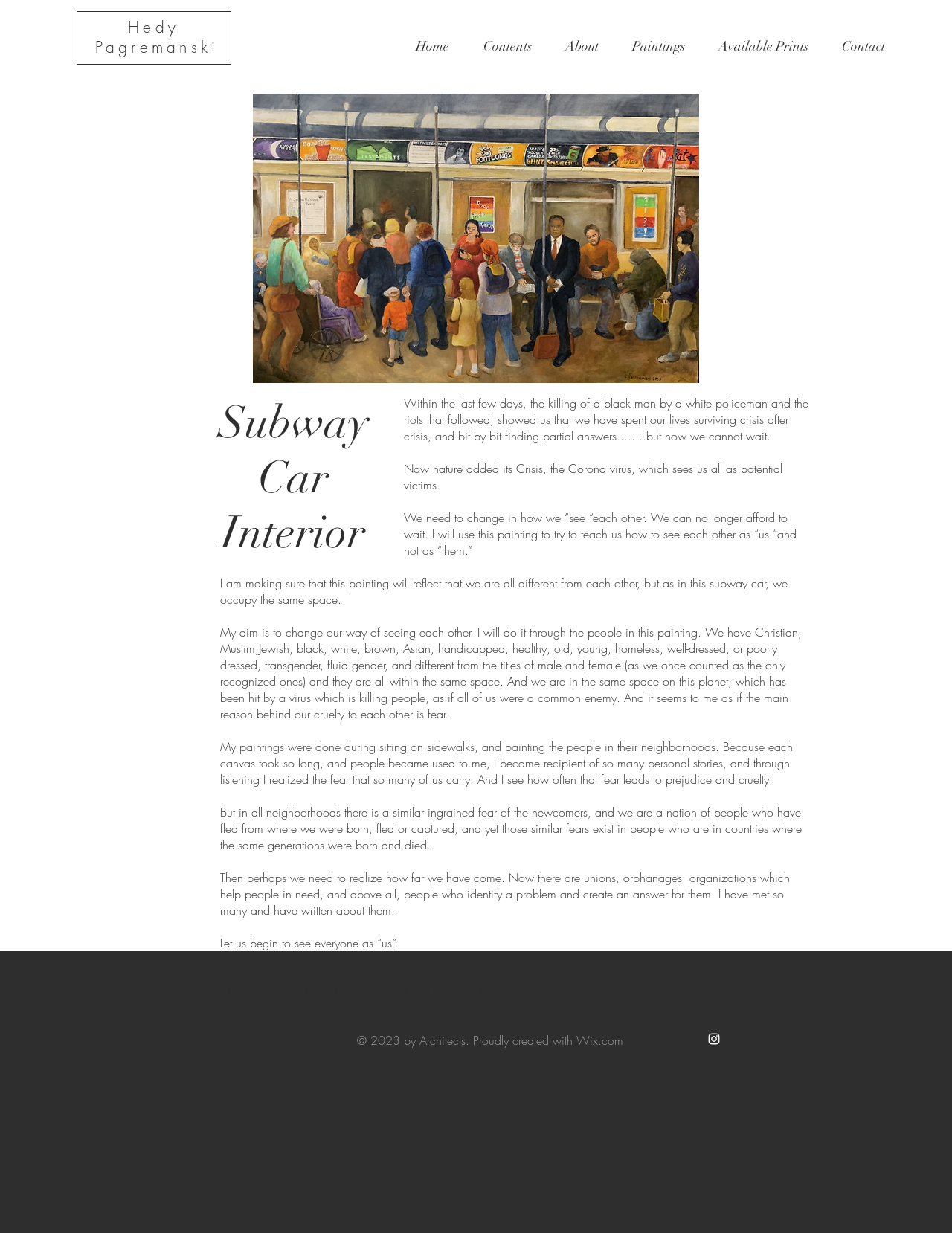Pinpoint the bounding box coordinates of the area that should be clicked to complete the following instruction: "Click the 'About' link". The coordinates must be given as four float numbers between 0 and 1, i.e., [left, top, right, bottom].

[0.576, 0.022, 0.646, 0.052]